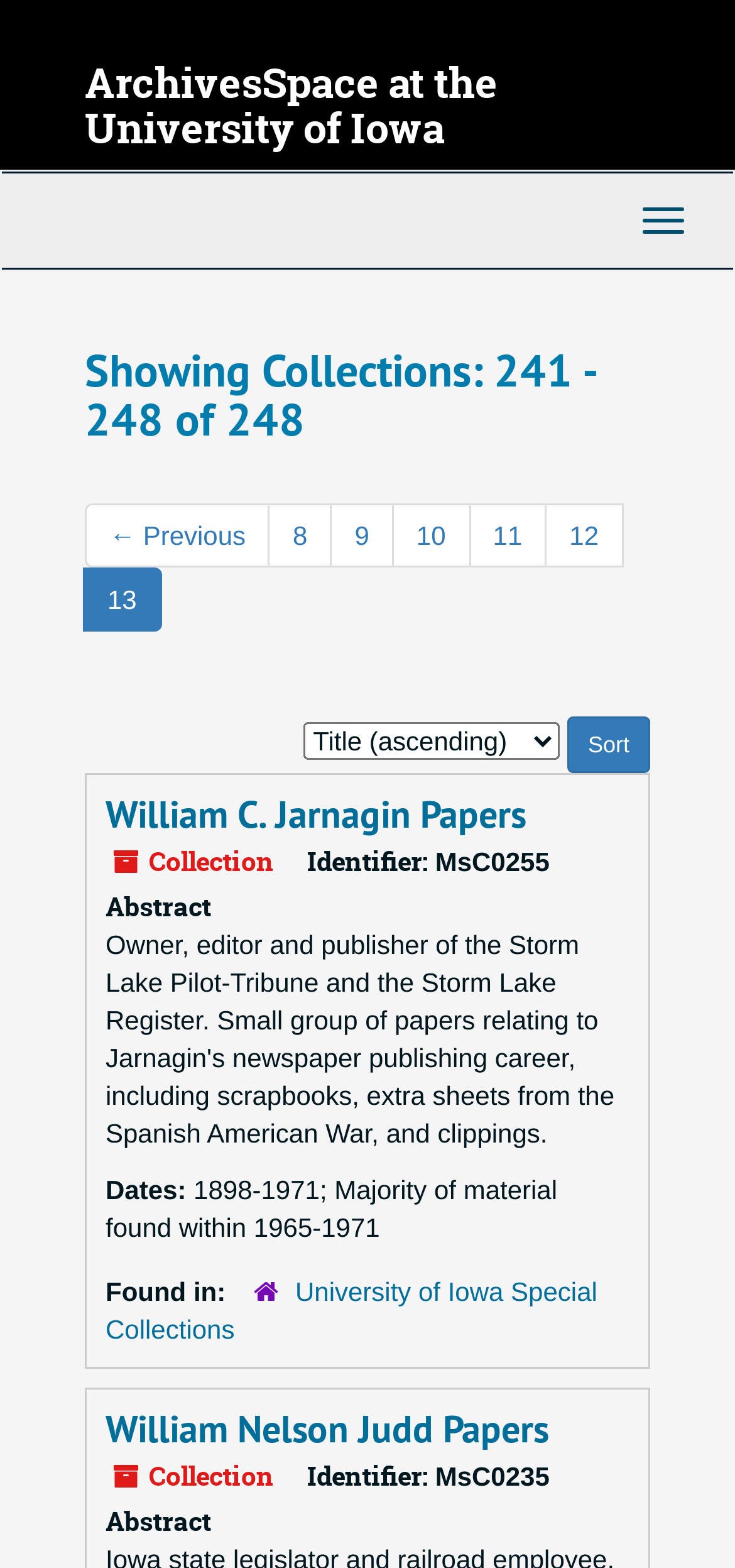Provide the bounding box coordinates of the UI element this sentence describes: "William C. Jarnagin Papers".

[0.144, 0.504, 0.715, 0.535]